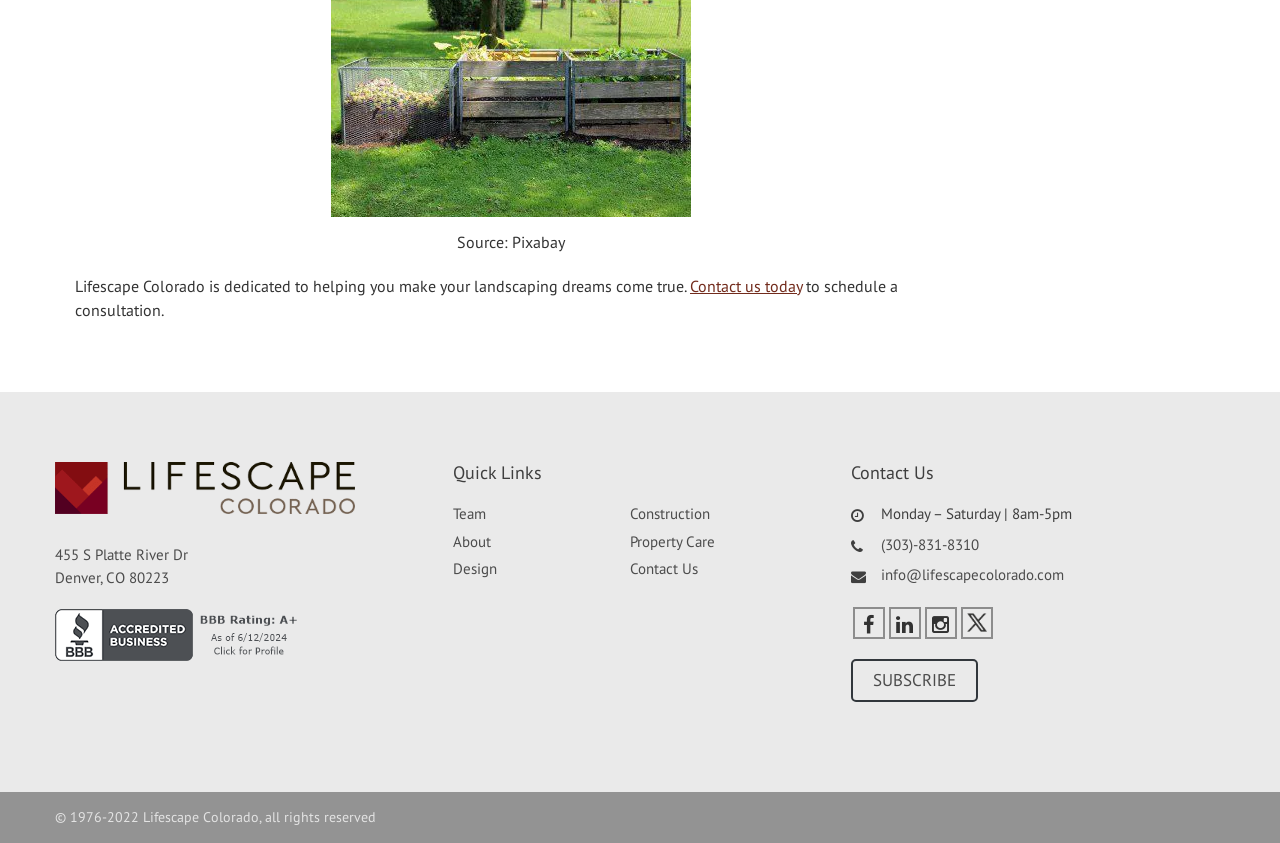Kindly determine the bounding box coordinates of the area that needs to be clicked to fulfill this instruction: "Subscribe".

[0.665, 0.781, 0.764, 0.833]